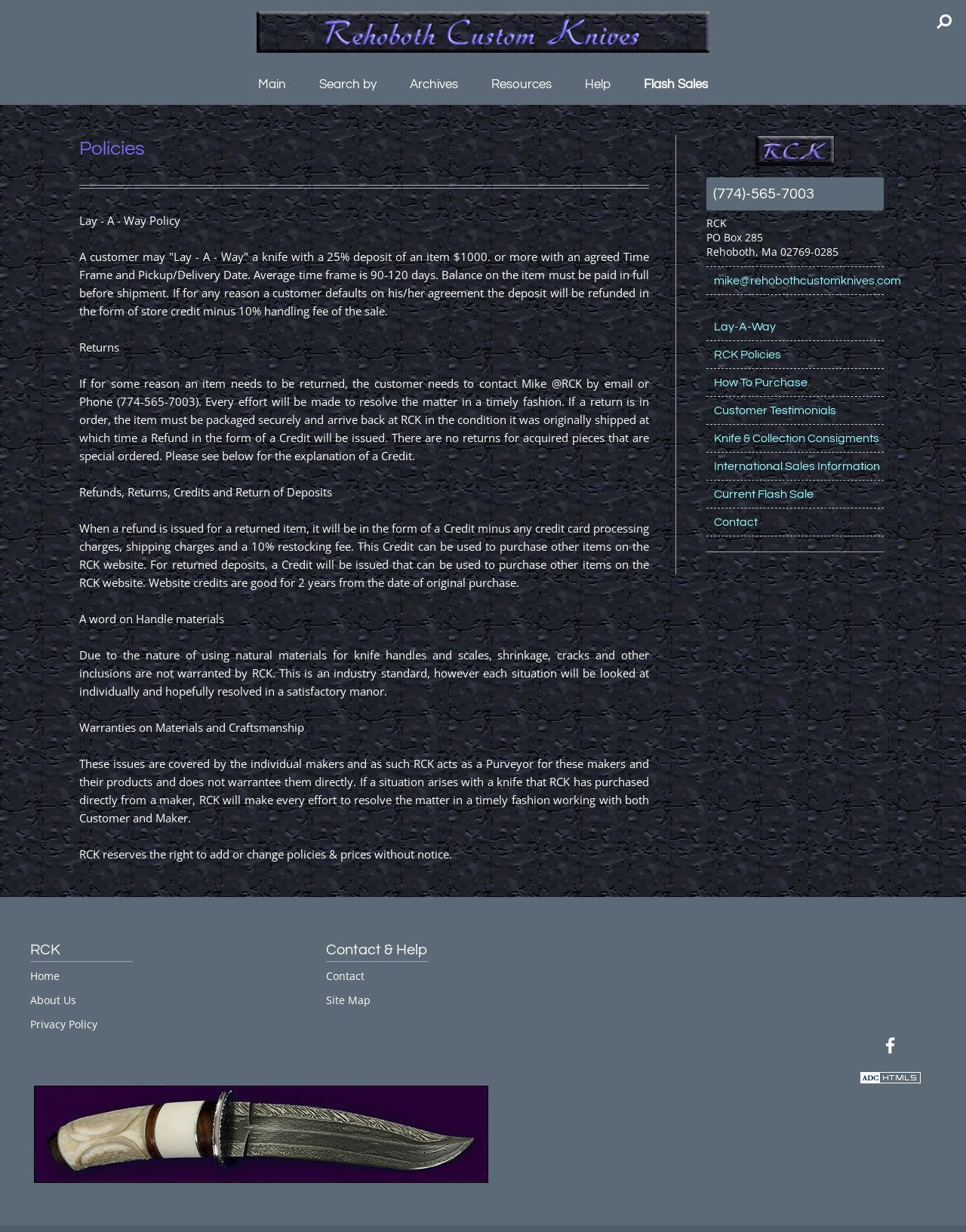Identify the bounding box for the UI element that is described as follows: "Current Flash Sale".

[0.731, 0.39, 0.915, 0.413]